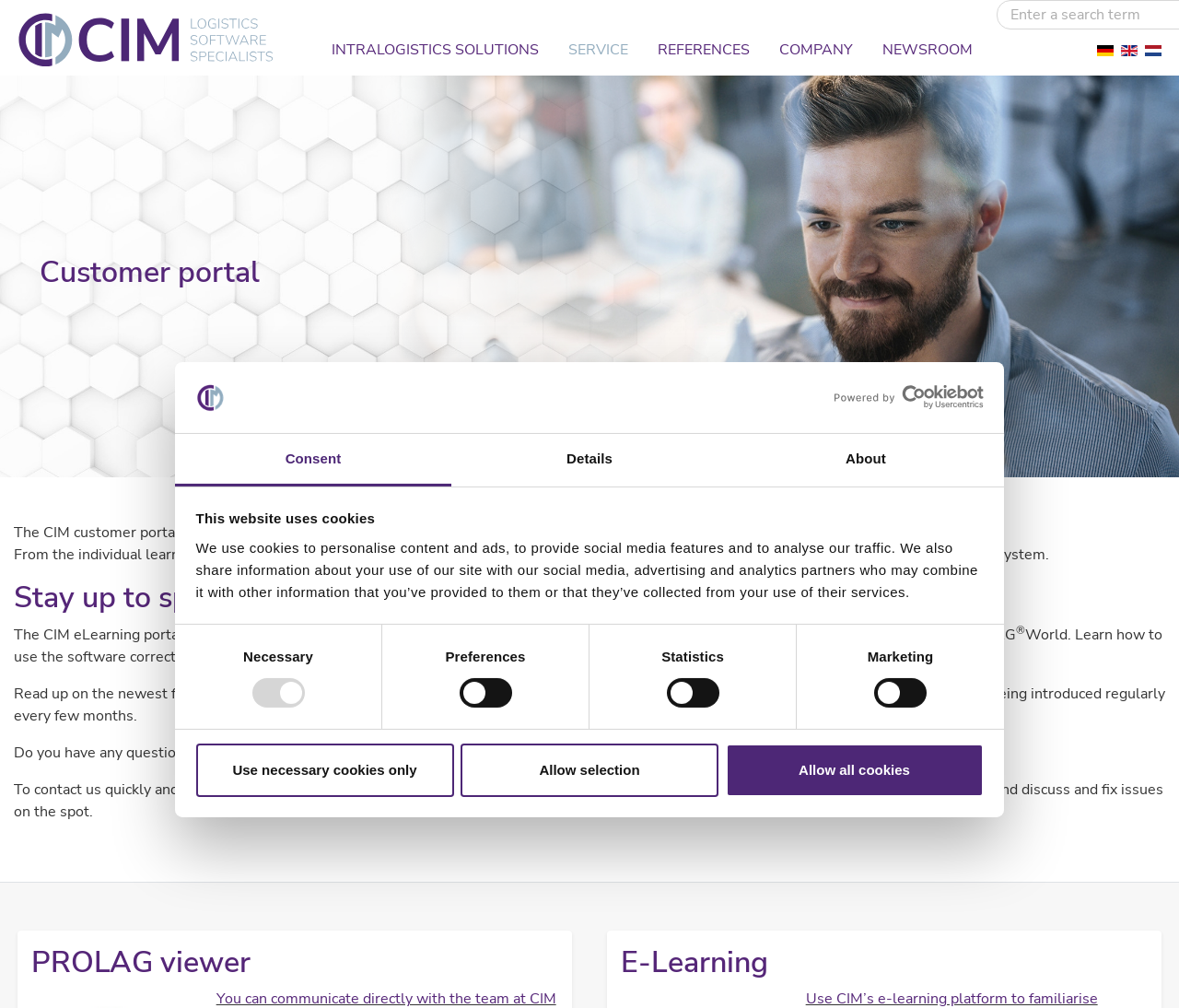Can you identify the bounding box coordinates of the clickable region needed to carry out this instruction: 'Select the 'Preferences' checkbox'? The coordinates should be four float numbers within the range of 0 to 1, stated as [left, top, right, bottom].

[0.389, 0.673, 0.434, 0.702]